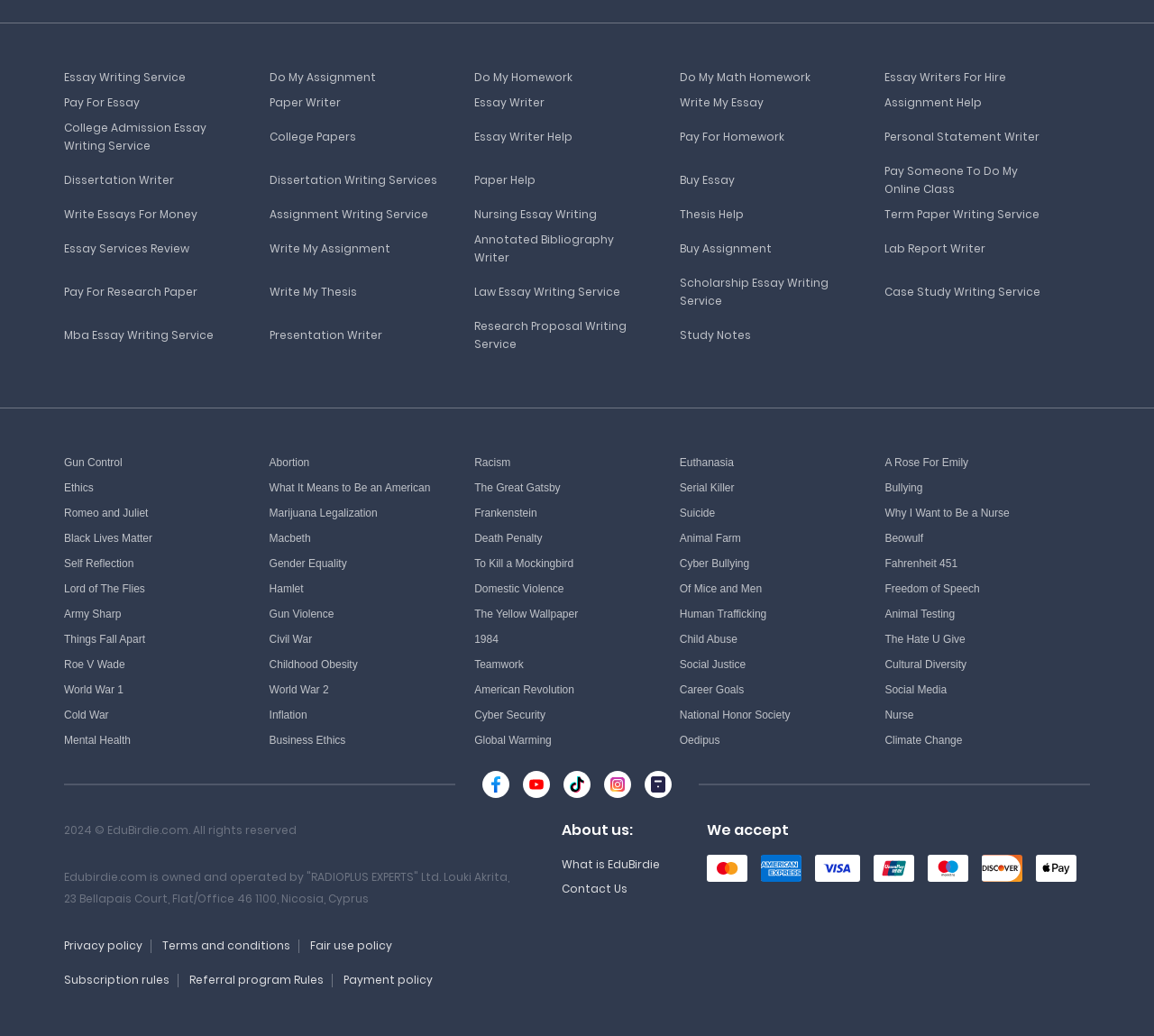Predict the bounding box of the UI element based on the description: "Global Warming". The coordinates should be four float numbers between 0 and 1, formatted as [left, top, right, bottom].

[0.411, 0.706, 0.558, 0.723]